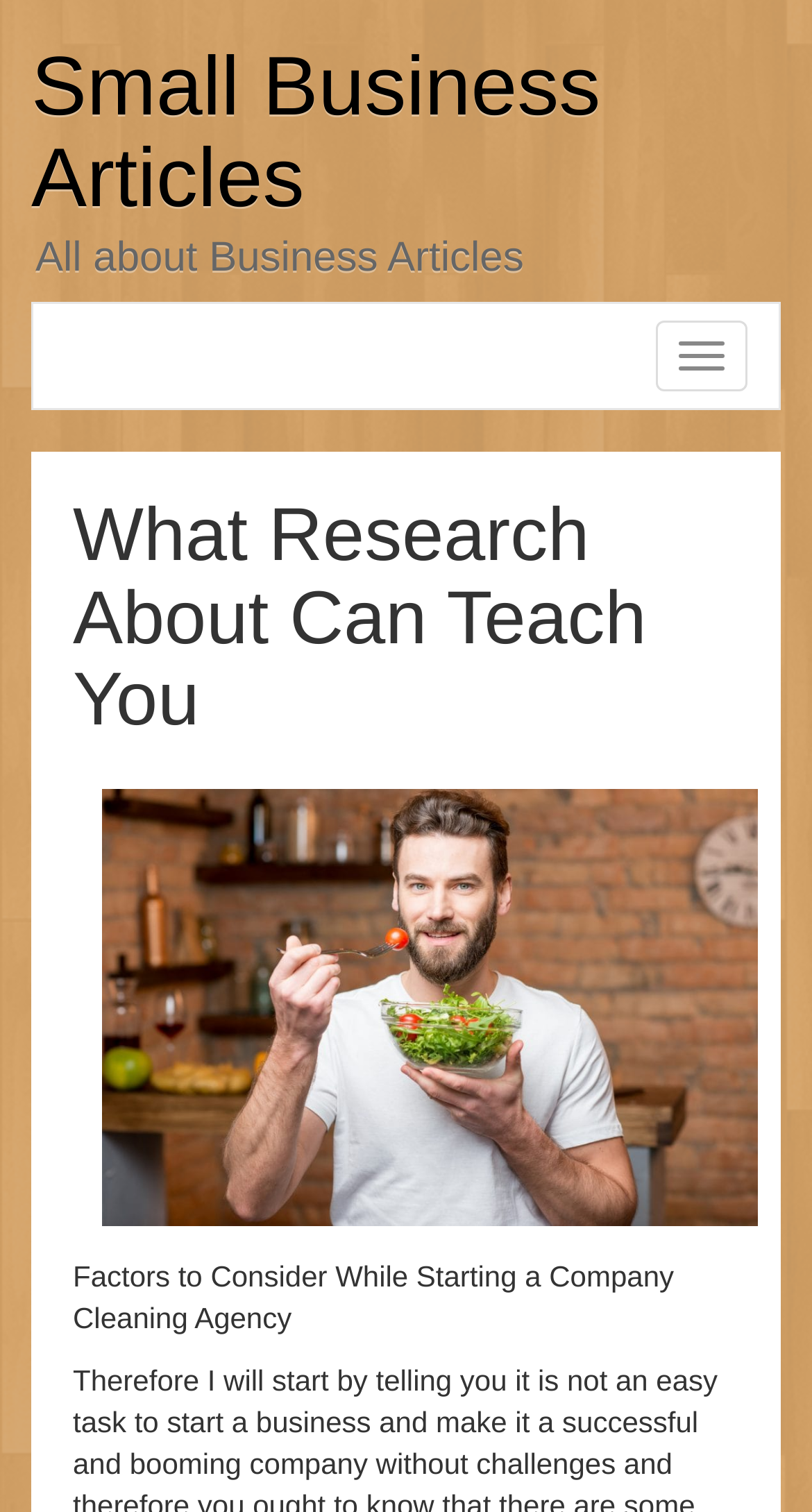What is the position of the image on the webpage?
Using the image, respond with a single word or phrase.

Below the header